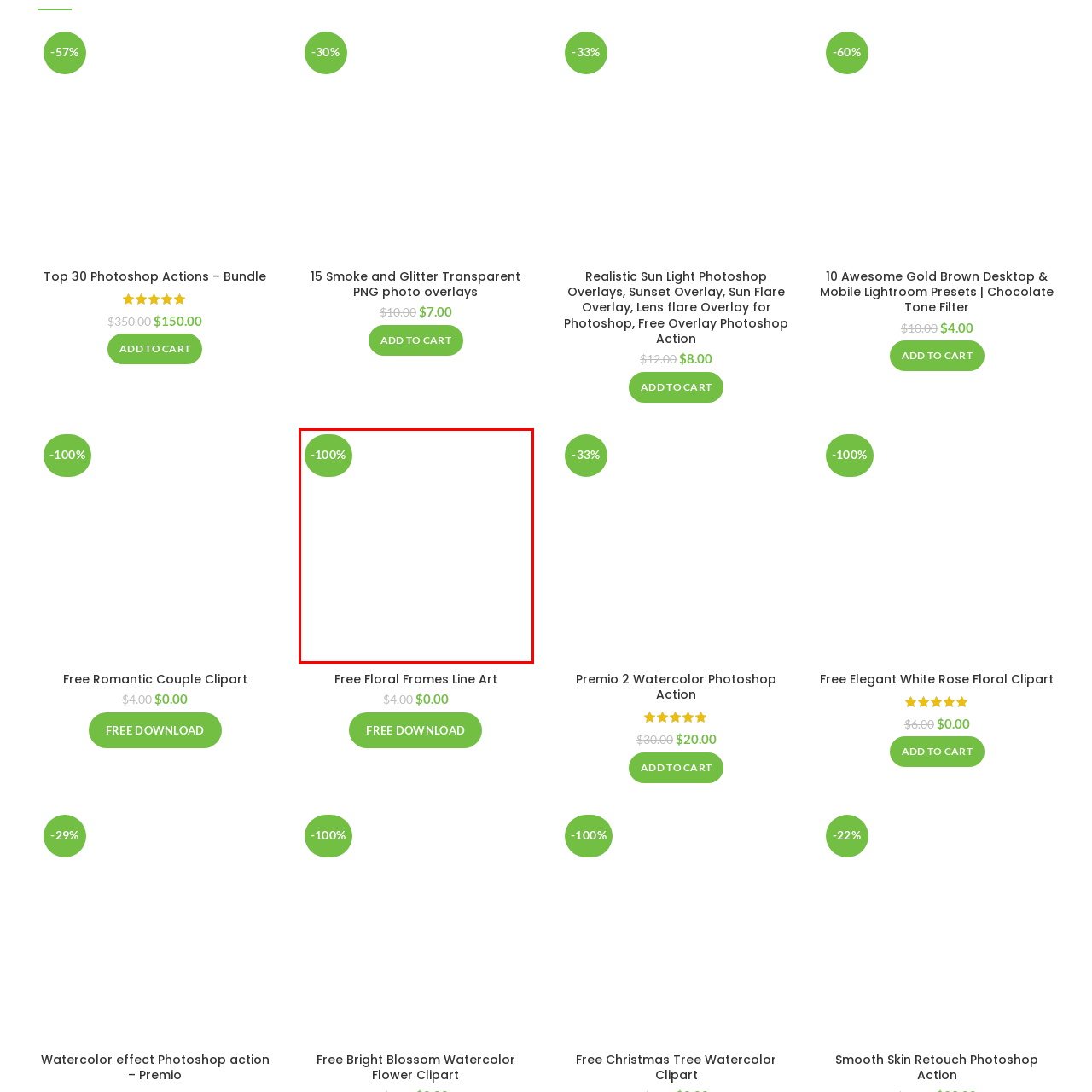Offer an in-depth caption for the image content enclosed by the red border.

The image displays a vibrant green badge prominently indicating a "100%" discount, suggesting an enticing offer or significant savings available on a product. This eye-catching graphic is part of a promotional layout situated alongside a selection of digital products, enhancing the appeal for potential purchasers. The context implies it's related to deal offers within an online marketplace, possibly for items like design assets or Photoshop overlays, encouraging quick action from shoppers looking for value.